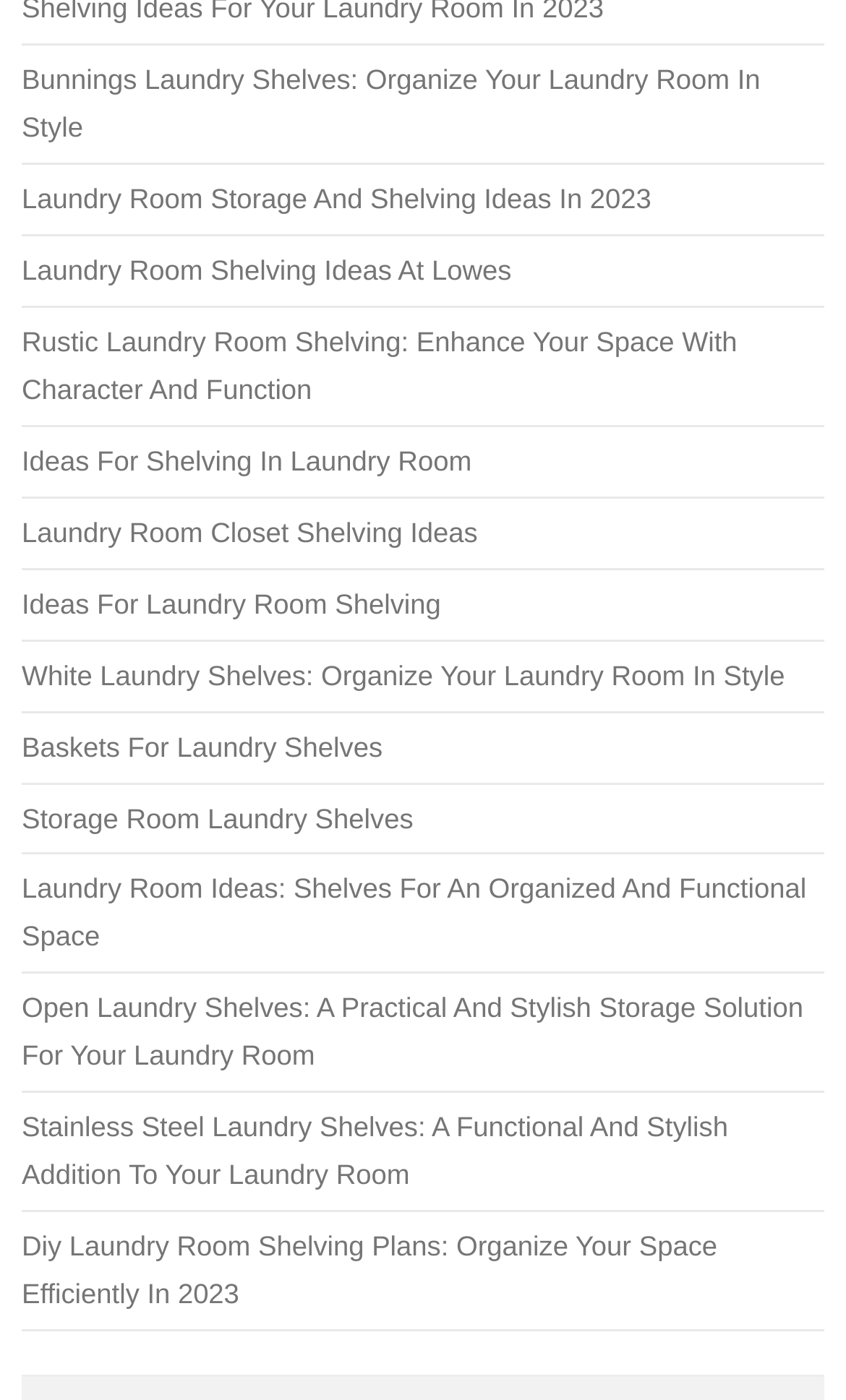Highlight the bounding box coordinates of the region I should click on to meet the following instruction: "Get ideas for shelving in laundry room".

[0.026, 0.317, 0.557, 0.34]